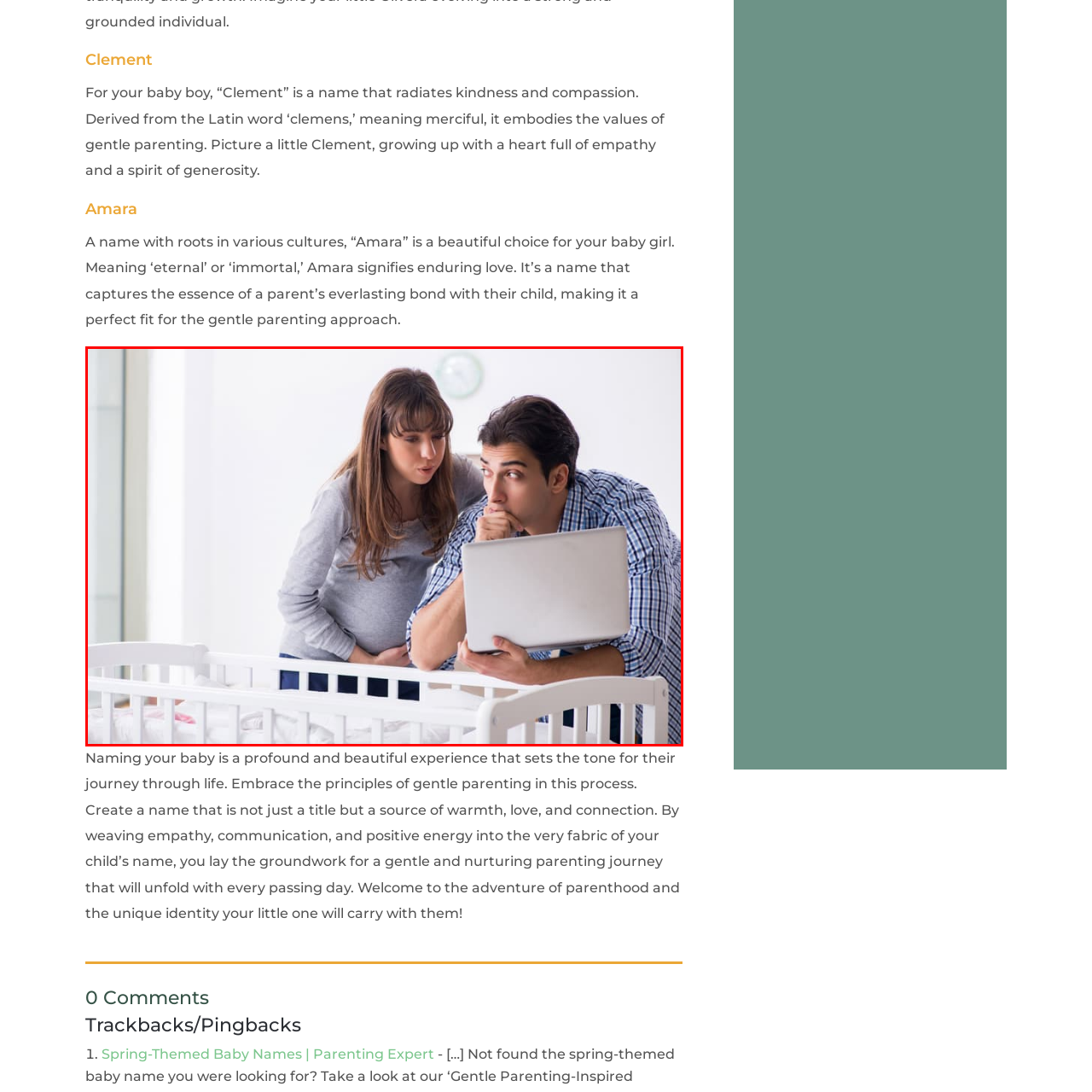Generate a comprehensive caption for the image section marked by the red box.

In a serene setting bathed in natural light, a young couple thoughtfully leans over a crib, where their baby is peacefully sleeping. The woman, visibly pregnant, cradles her belly as she speaks animatedly to her partner. He is intently focused on the laptop screen he holds, pondering important decisions for their upcoming journey into parenthood. Their expressions reflect a blend of excitement, curiosity, and contemplation, embodying the essence of gentle parenting. This moment captures a tender interaction between partners as they navigate the meaningful process of naming their child, symbolizing their shared commitment to nurturing an environment filled with love, empathy, and connection. The image beautifully illustrates the profound experience of selecting a name that resonates with their values and aspirations for their little one.